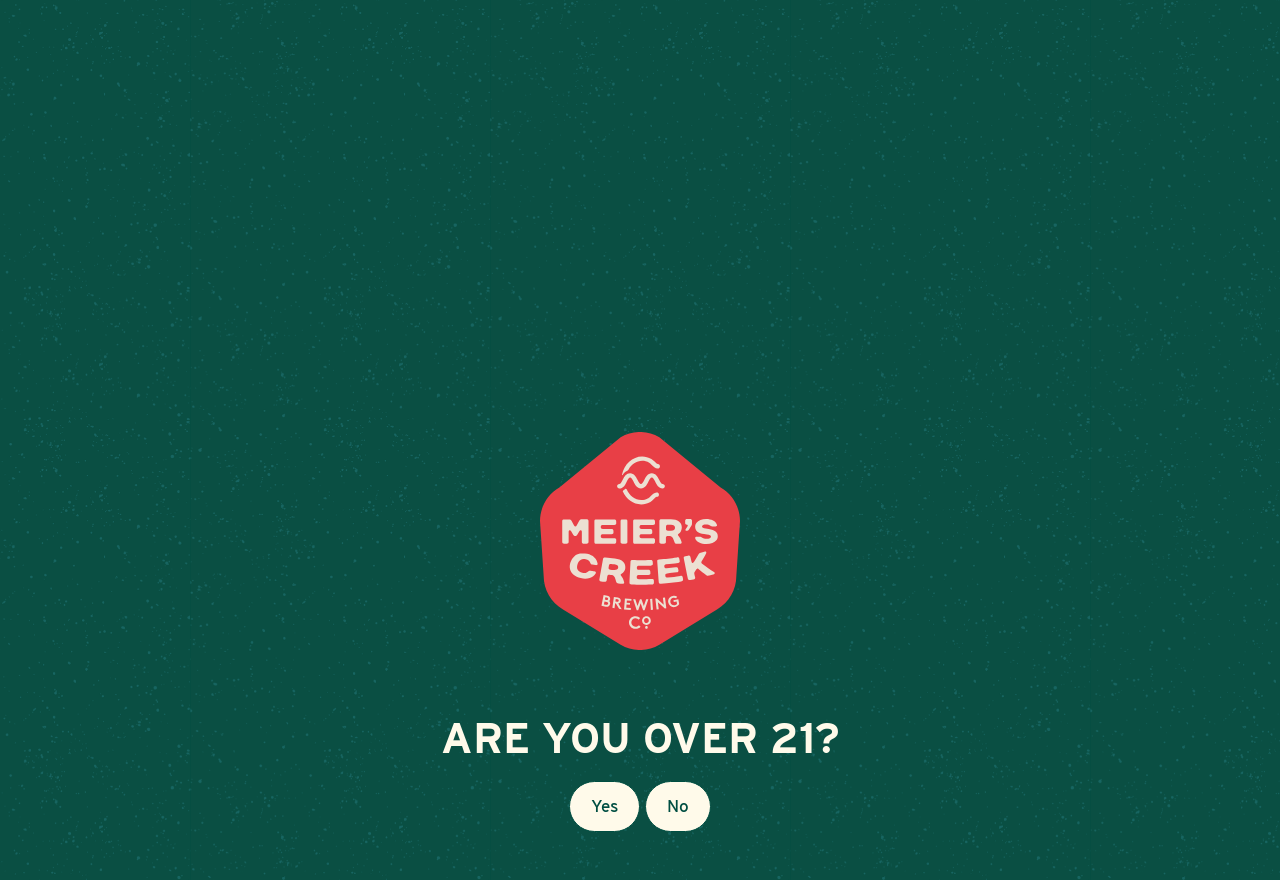Specify the bounding box coordinates of the area to click in order to execute this command: 'Click on Facebook link'. The coordinates should consist of four float numbers ranging from 0 to 1, and should be formatted as [left, top, right, bottom].

[0.822, 0.006, 0.845, 0.04]